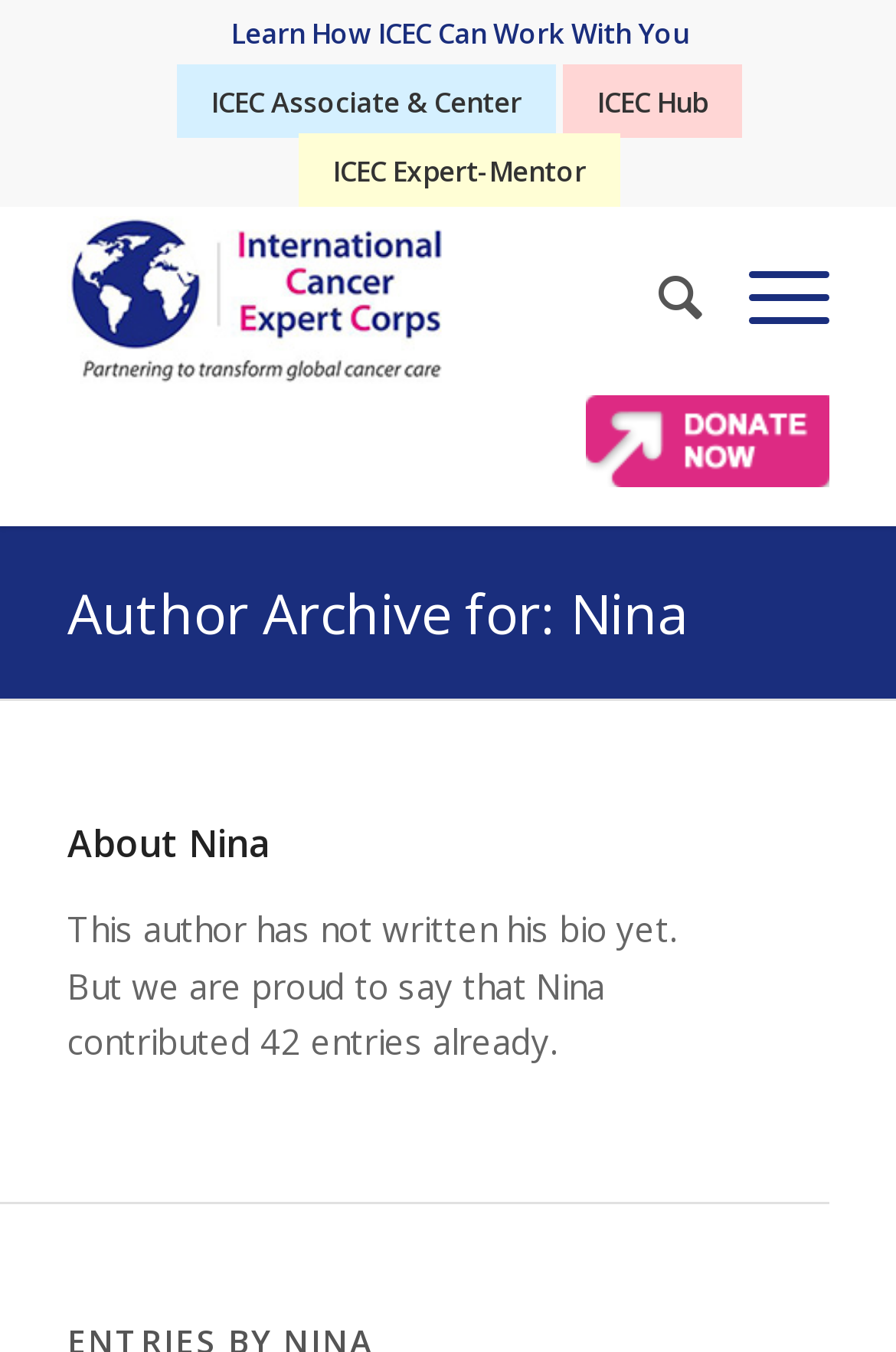Create a detailed narrative describing the layout and content of the webpage.

The webpage is about Nina, an author at ICEC. At the top, there is a heading that reads "Author Archive for: Nina". Below this heading, there is a section about Nina, which includes a heading "About Nina" and a brief description that mentions Nina has not written her bio yet, but has contributed 42 entries already.

On the top-left corner, there is an ICEC logo, which is a clickable link. To the right of the logo, there are three links: "ICEC Associate & Center", "ICEC Hub", and "ICEC Expert-Mentor". These links are positioned horizontally and are relatively close to each other.

On the top-right corner, there is a search function, represented by a menu item "Search" and a link "Search". Next to the search function, there is a menu item "Menu" and a link "Menu".

In the middle of the page, there is a prominent static text that reads "Learn How ICEC Can Work With You". Below this text, there is a large image that takes up most of the width of the page. The image has a link associated with it, but the link text is empty.

Overall, the webpage has a simple layout with a focus on Nina's author profile and ICEC-related links and information.